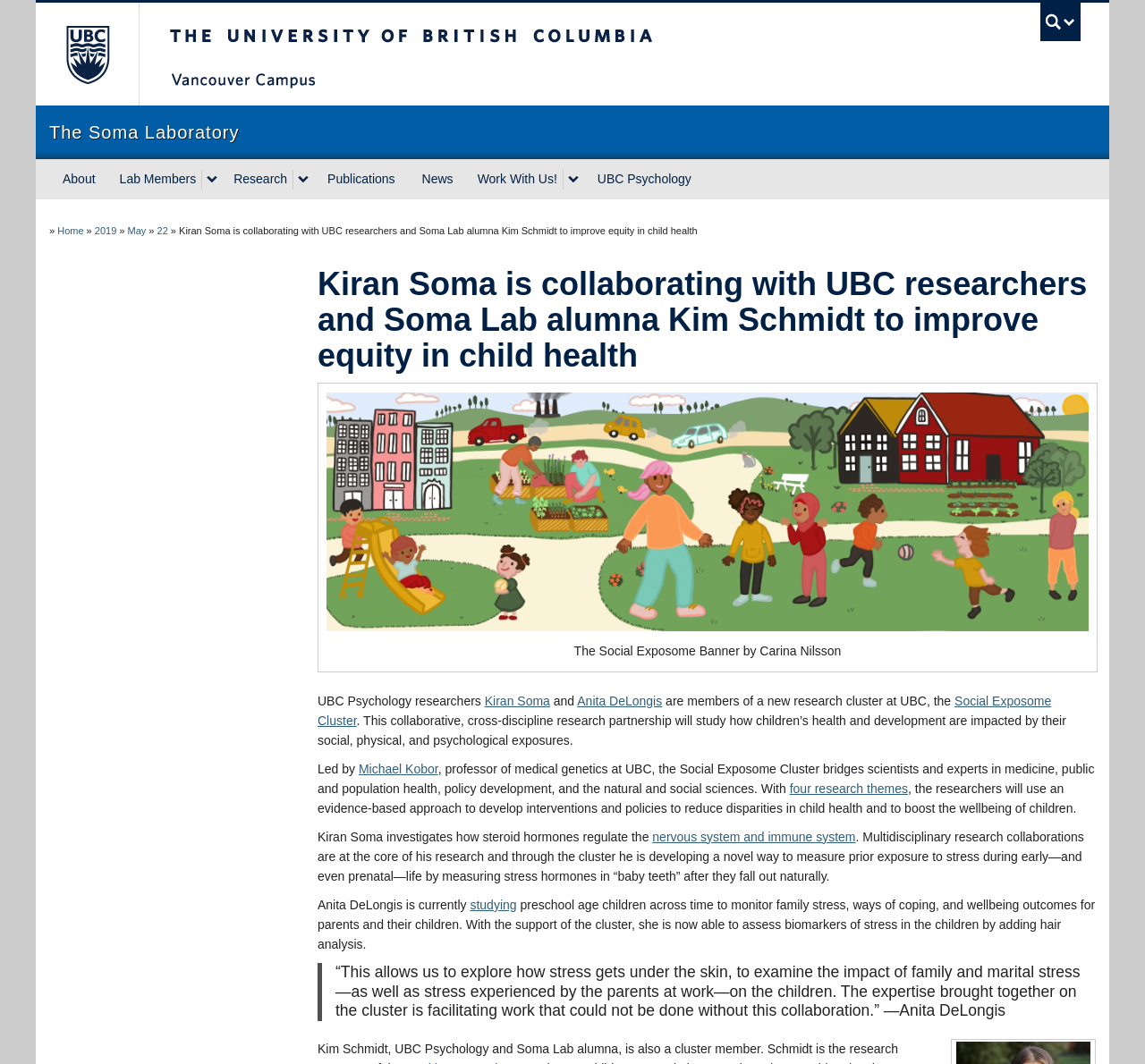Identify and extract the heading text of the webpage.

Kiran Soma is collaborating with UBC researchers and Soma Lab alumna Kim Schmidt to improve equity in child health